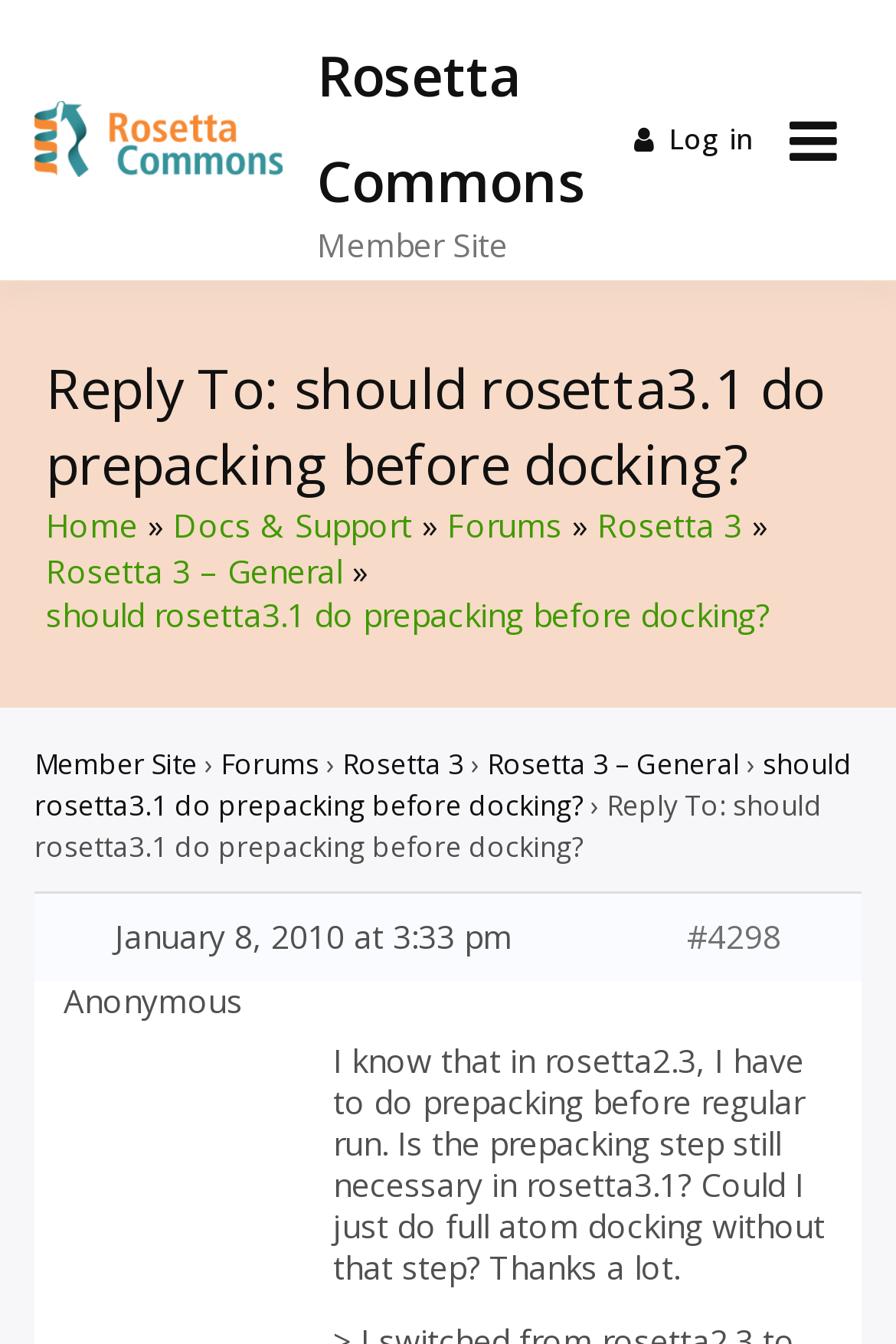Please identify the bounding box coordinates of the element I should click to complete this instruction: 'Read the post #4298'. The coordinates should be given as four float numbers between 0 and 1, like this: [left, top, right, bottom].

[0.767, 0.682, 0.872, 0.712]